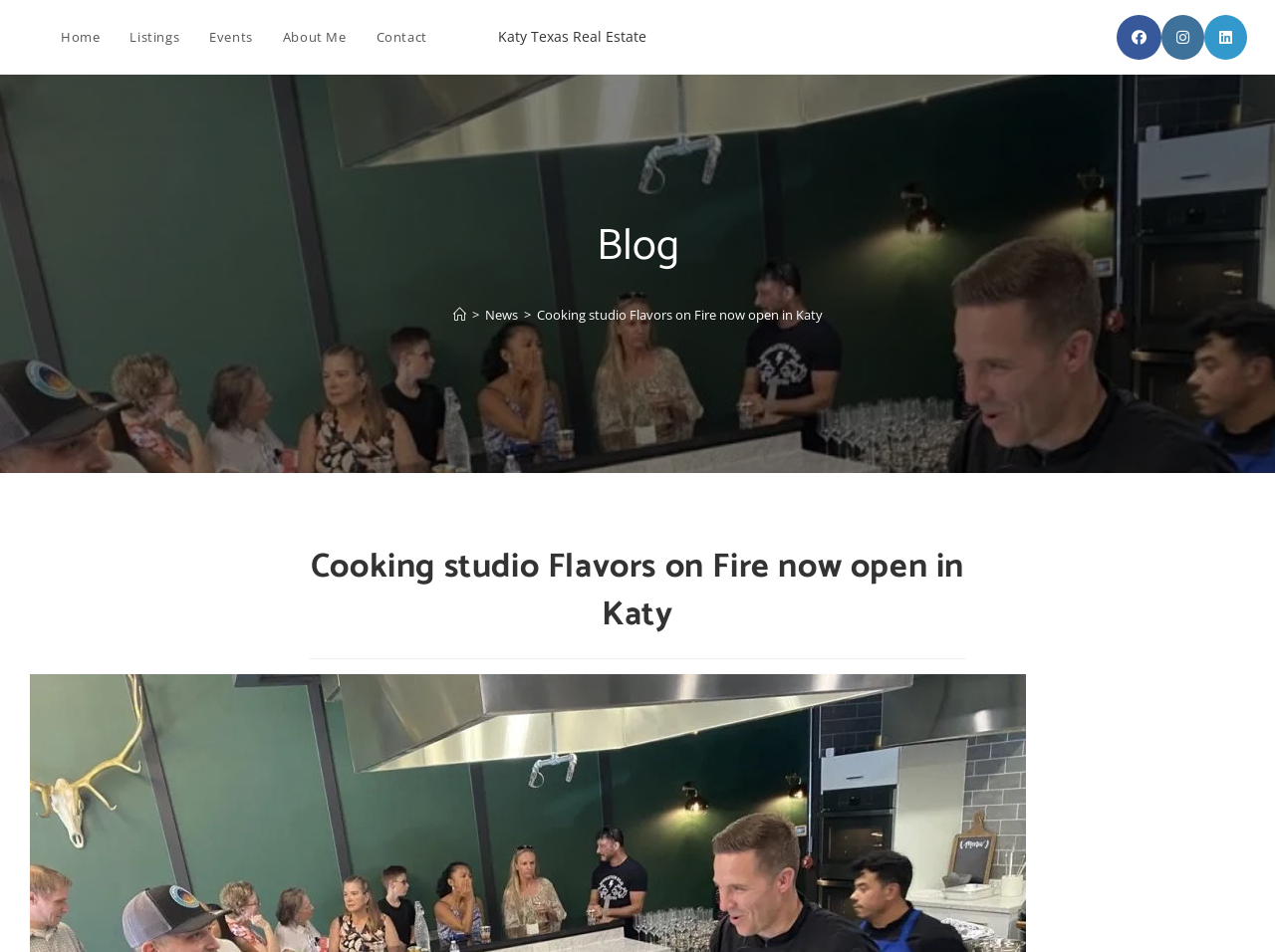Identify the bounding box coordinates of the clickable region to carry out the given instruction: "Read about Cooking studio Flavors on Fire".

[0.242, 0.571, 0.758, 0.693]